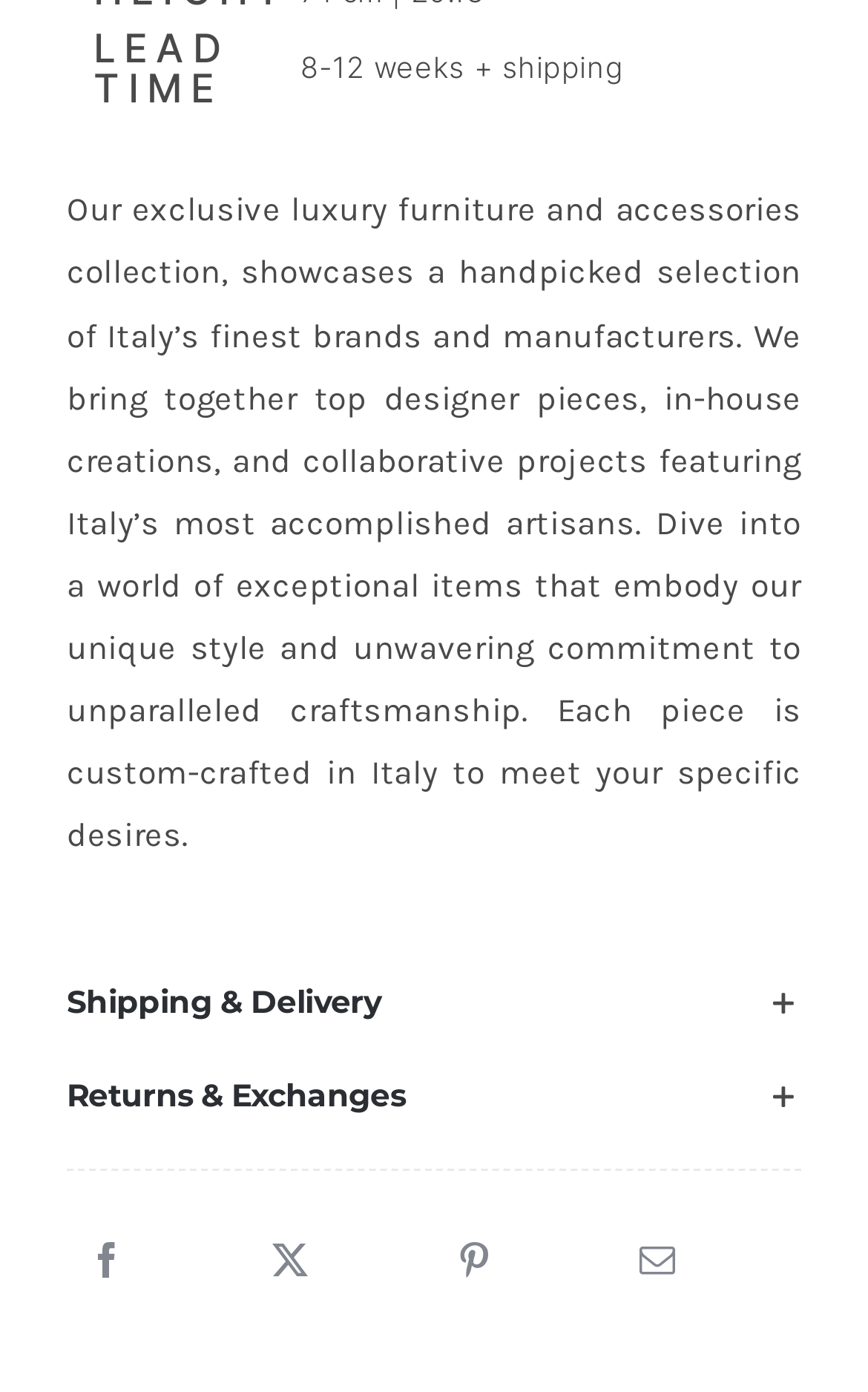Identify the bounding box of the UI element that matches this description: "aria-label="X" title="X"".

[0.288, 0.883, 0.355, 0.931]